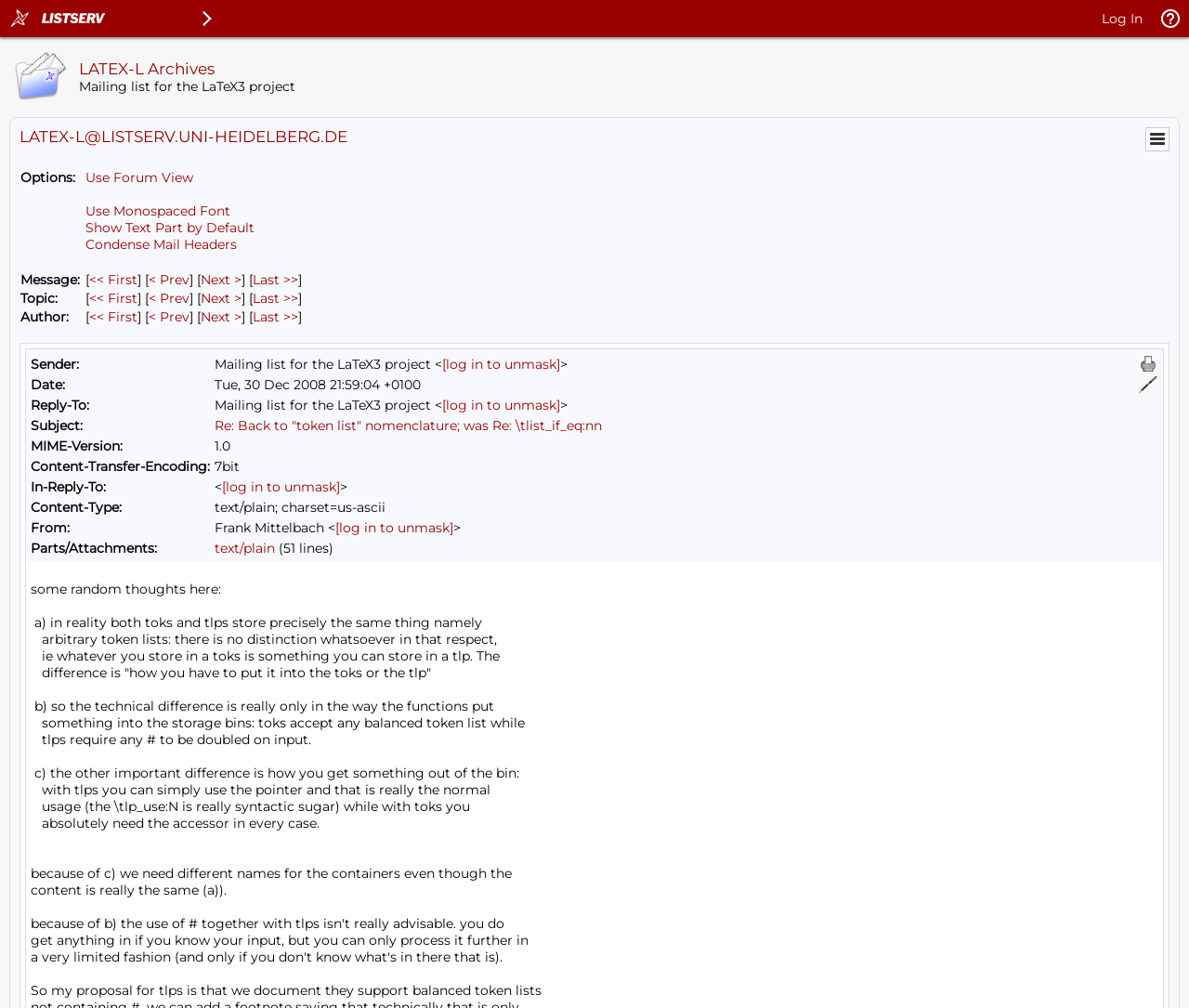How many options are available for message navigation?
Based on the image, provide your answer in one word or phrase.

3